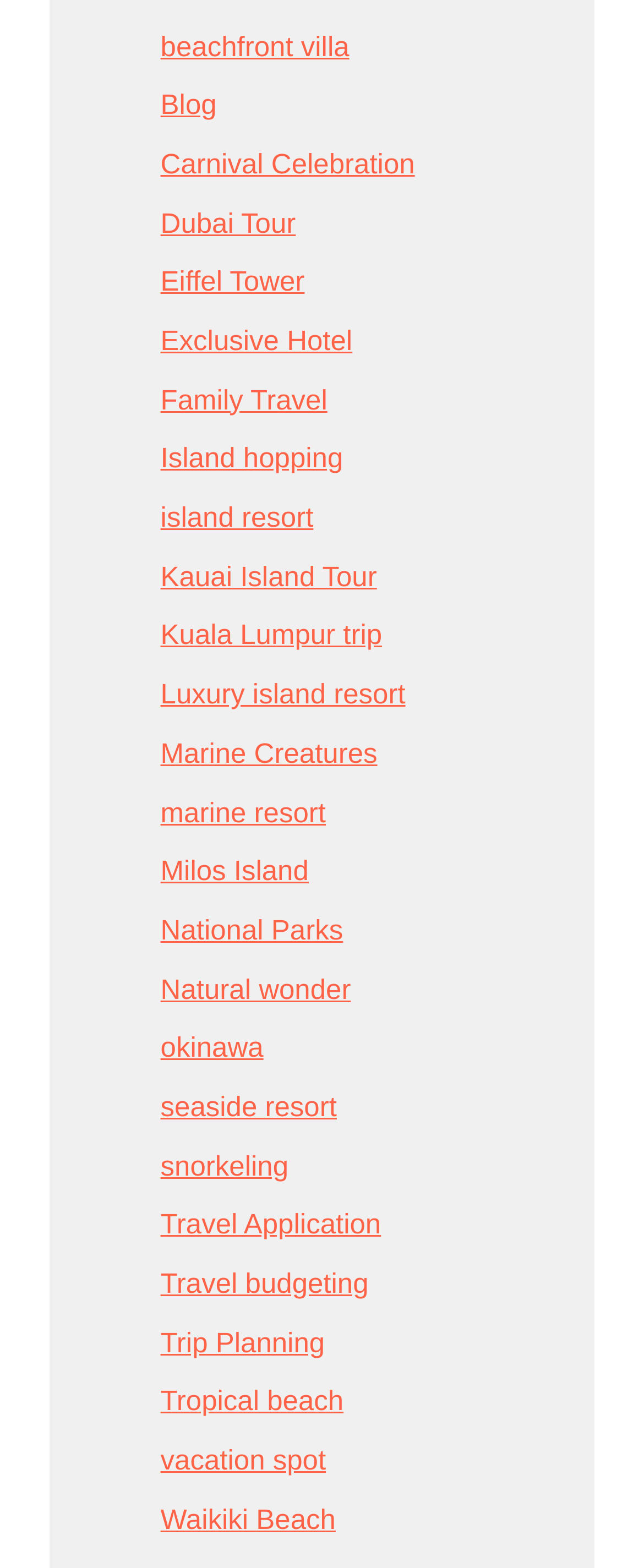Can you find the bounding box coordinates of the area I should click to execute the following instruction: "plan a trip to Dubai"?

[0.249, 0.132, 0.459, 0.152]